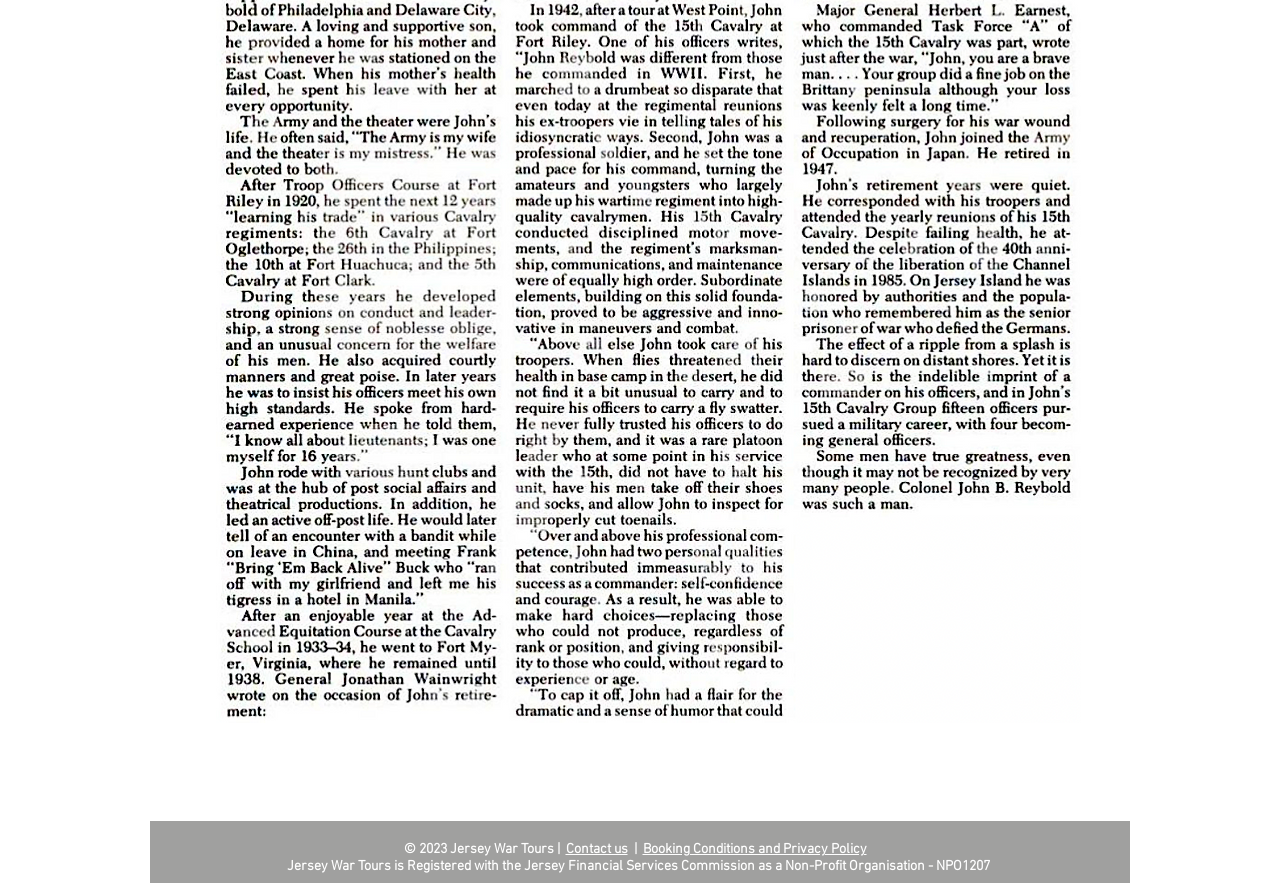Find and provide the bounding box coordinates for the UI element described here: "Contact us". The coordinates should be given as four float numbers between 0 and 1: [left, top, right, bottom].

[0.442, 0.952, 0.49, 0.972]